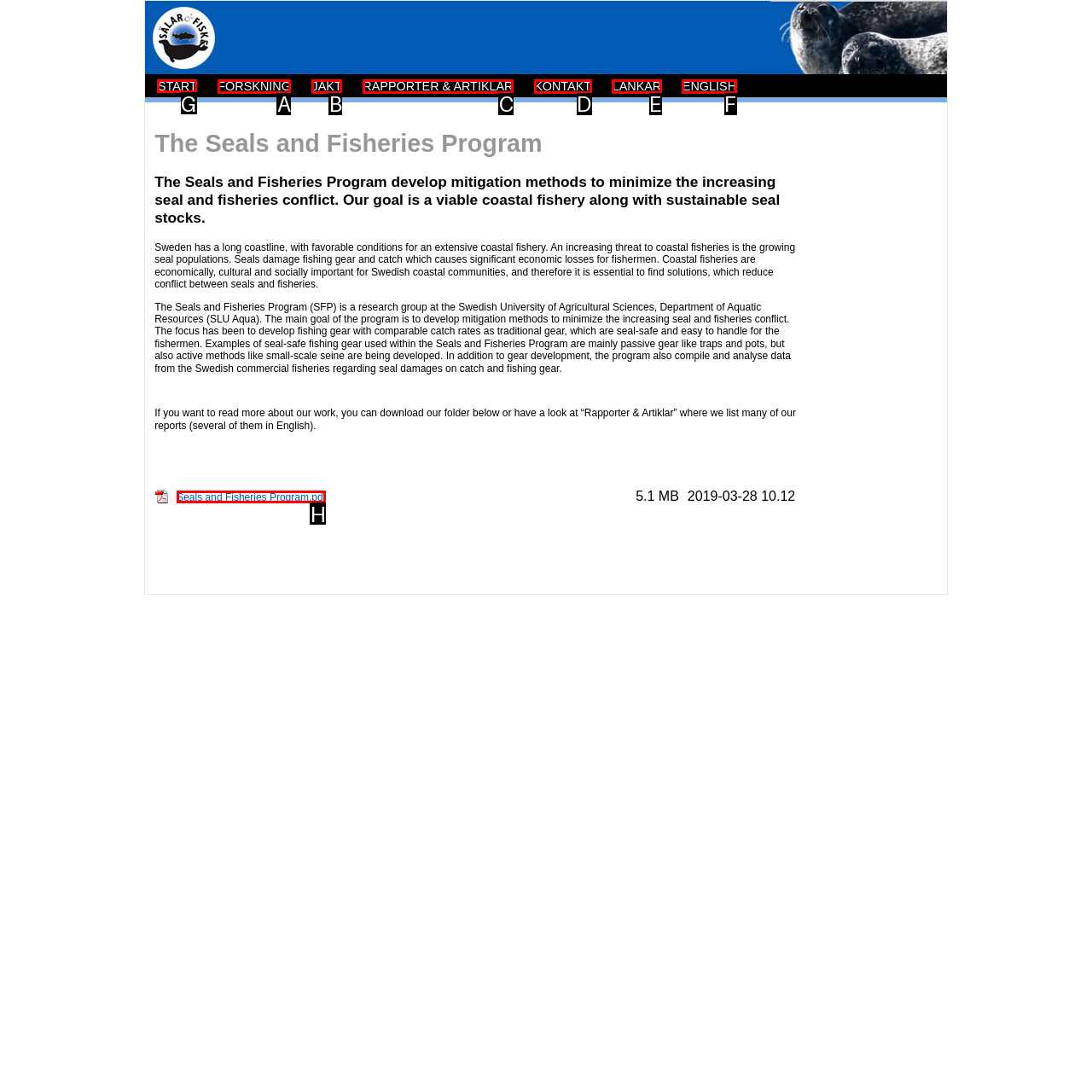Determine the HTML element to be clicked to complete the task: go to home. Answer by giving the letter of the selected option.

None